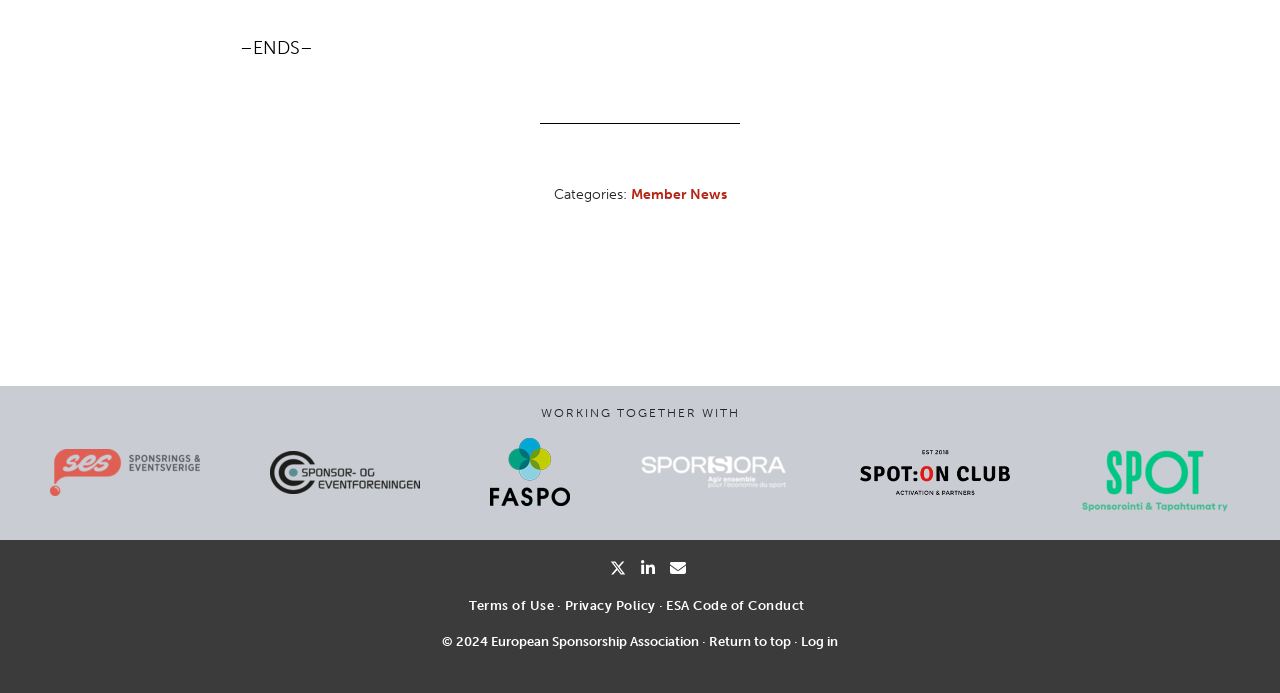Given the element description, predict the bounding box coordinates in the format (top-left x, top-left y, bottom-right x, bottom-right y). Make sure all values are between 0 and 1. Here is the element description: input value="Name *" name="author"

None